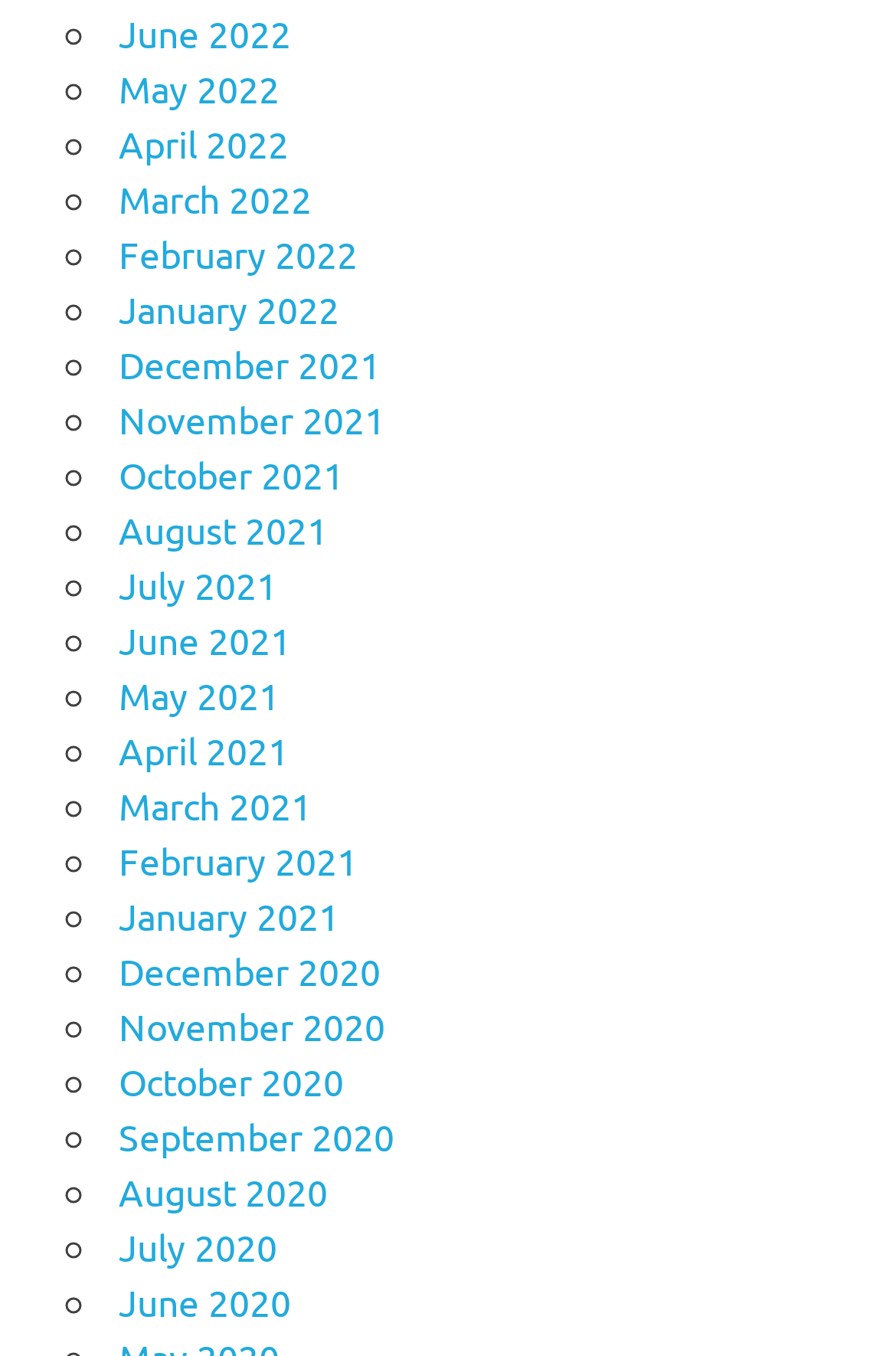How many list markers are on the webpage?
Based on the image, provide your answer in one word or phrase.

24